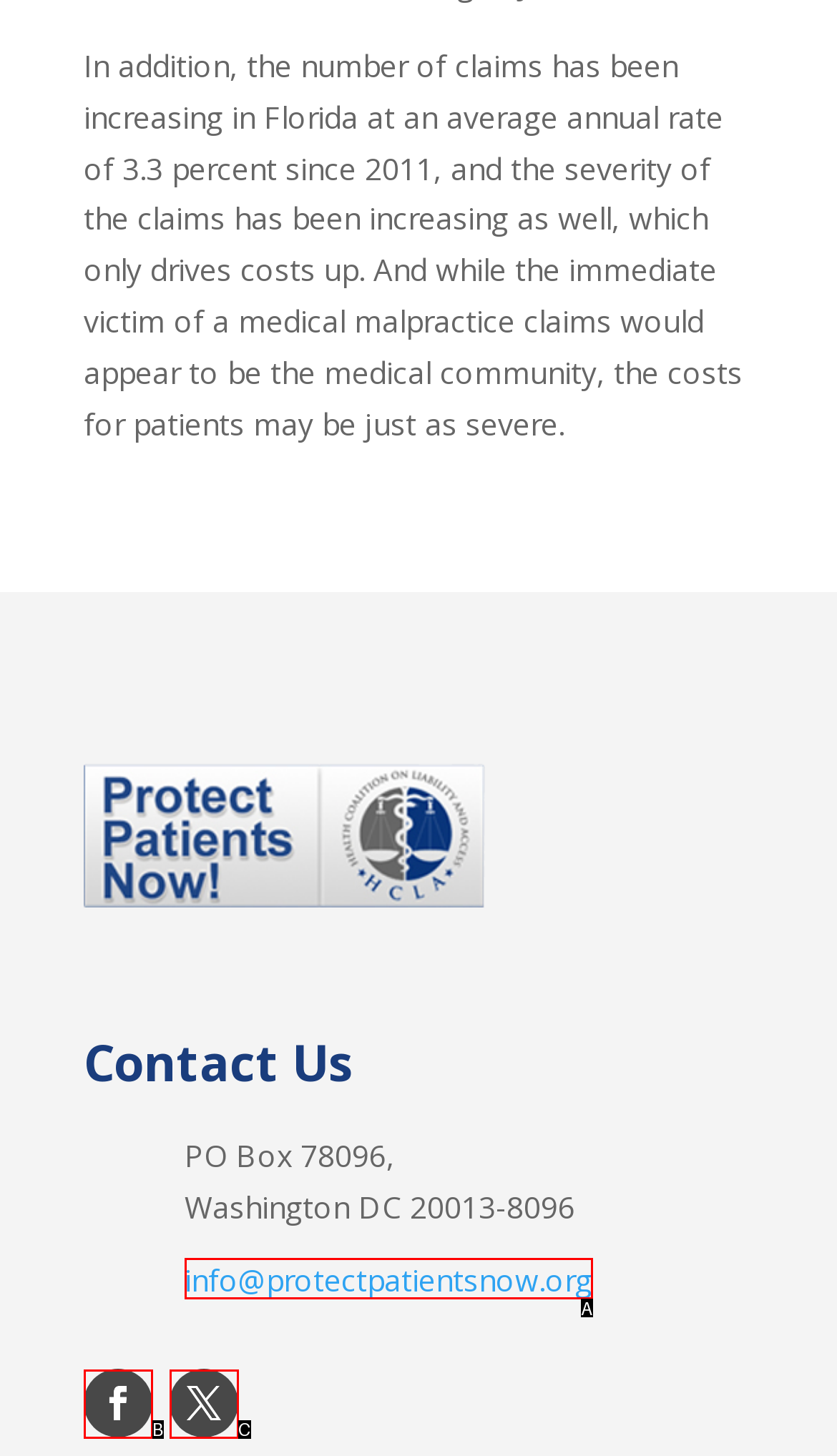Given the description: Follow, select the HTML element that matches it best. Reply with the letter of the chosen option directly.

C